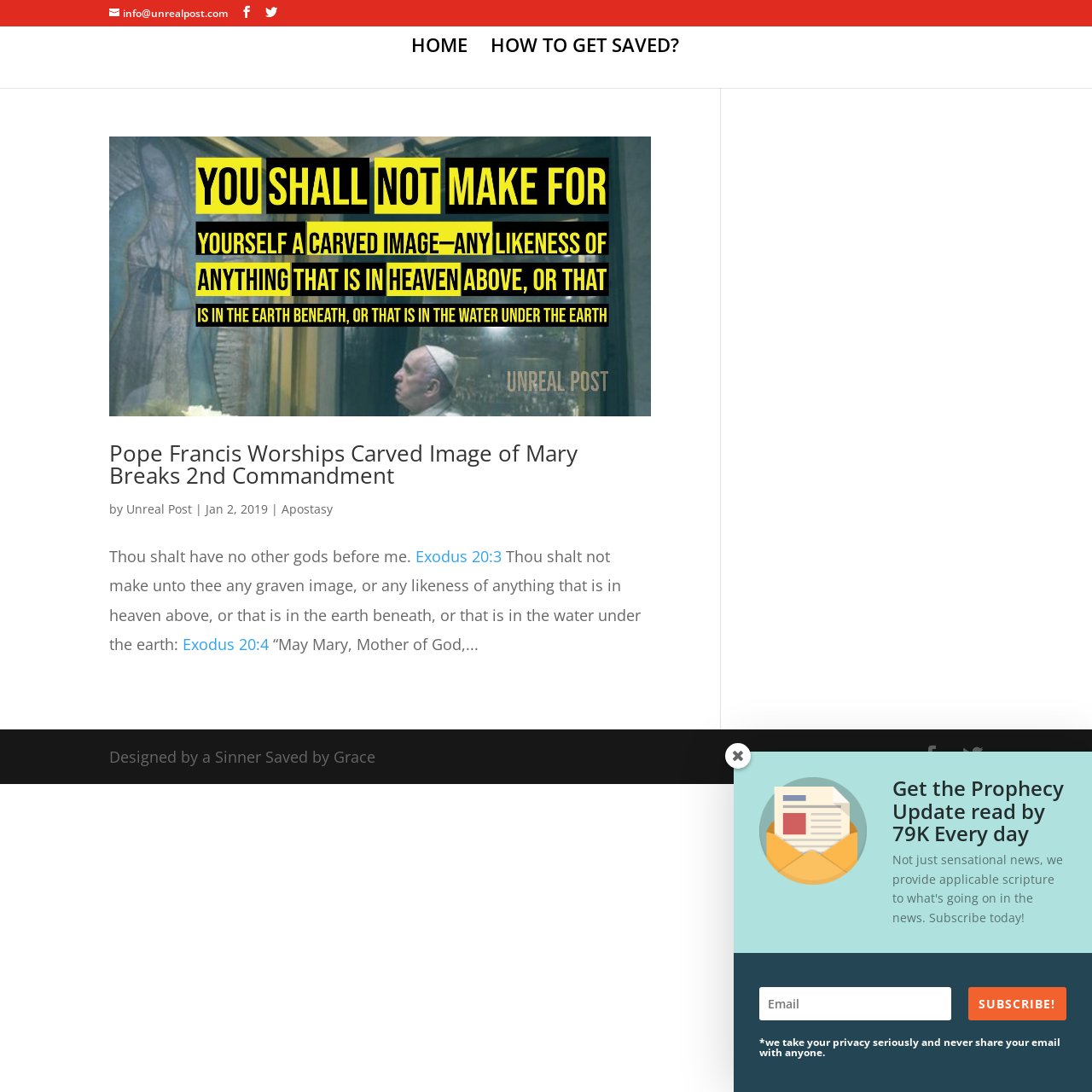What is the name of the news website?
Ensure your answer is thorough and detailed.

I found the answer by looking at the article section, where it says 'by Unreal Post'.